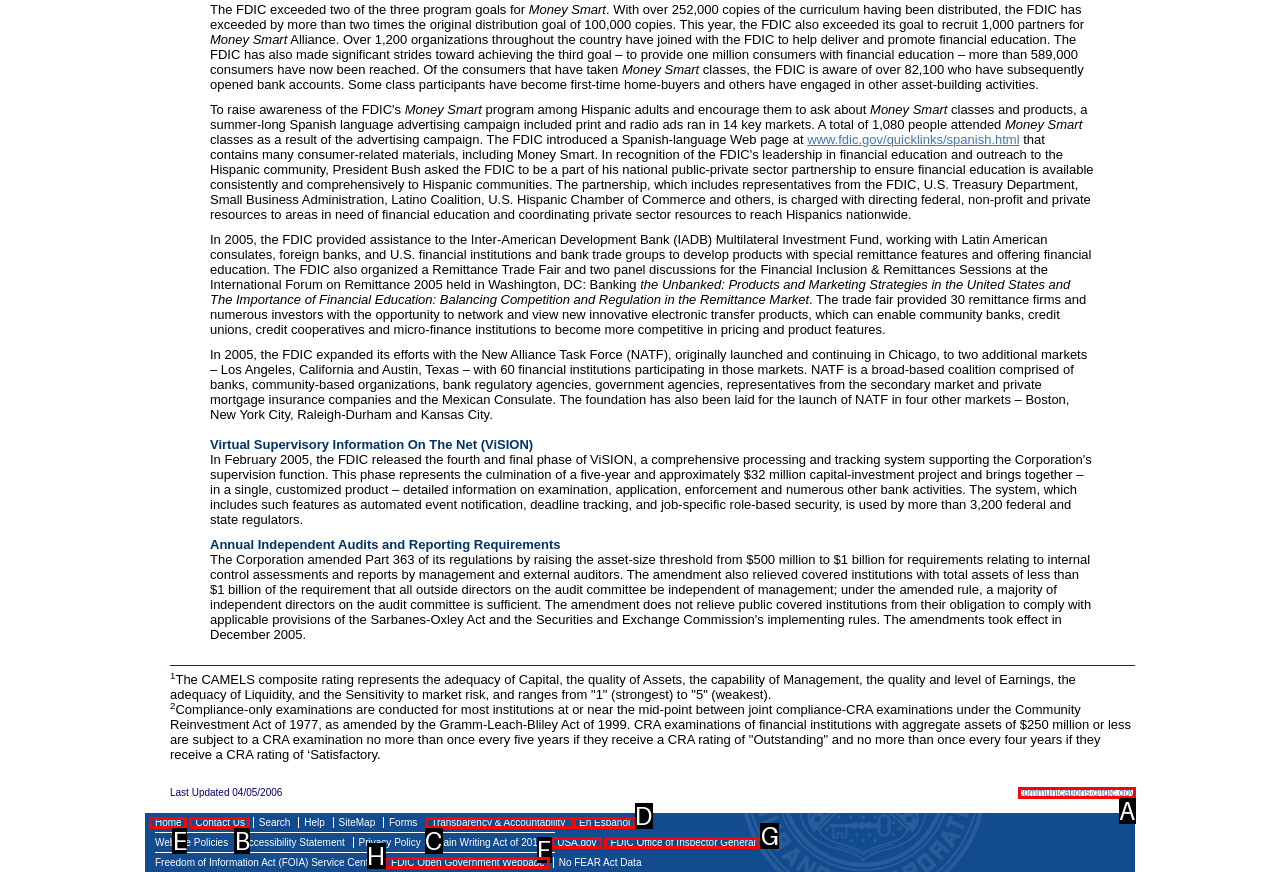Which HTML element should be clicked to perform the following task: Click on the 'Home' link
Reply with the letter of the appropriate option.

E